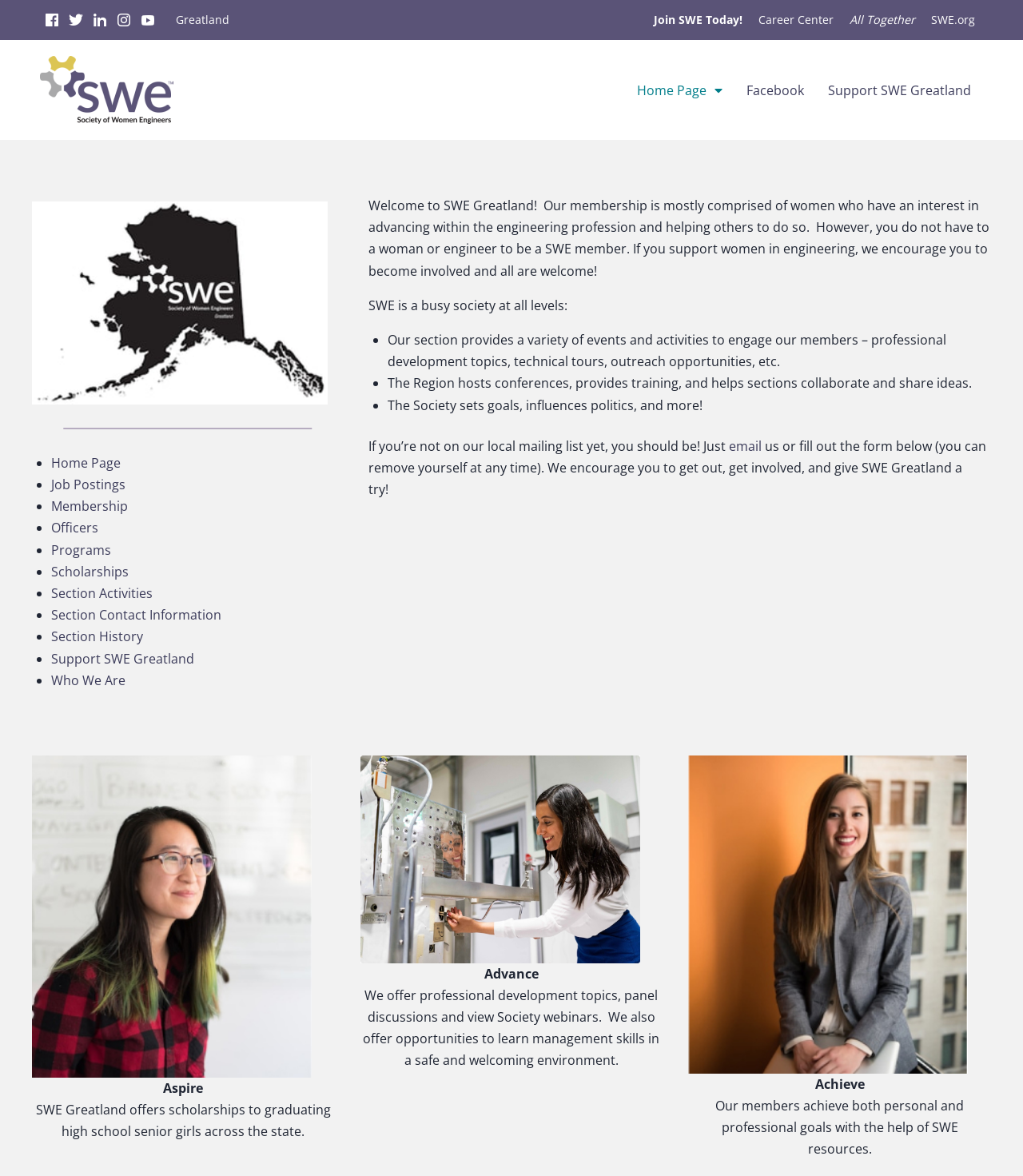Please indicate the bounding box coordinates of the element's region to be clicked to achieve the instruction: "Click on Join SWE Today!". Provide the coordinates as four float numbers between 0 and 1, i.e., [left, top, right, bottom].

[0.631, 0.012, 0.734, 0.022]